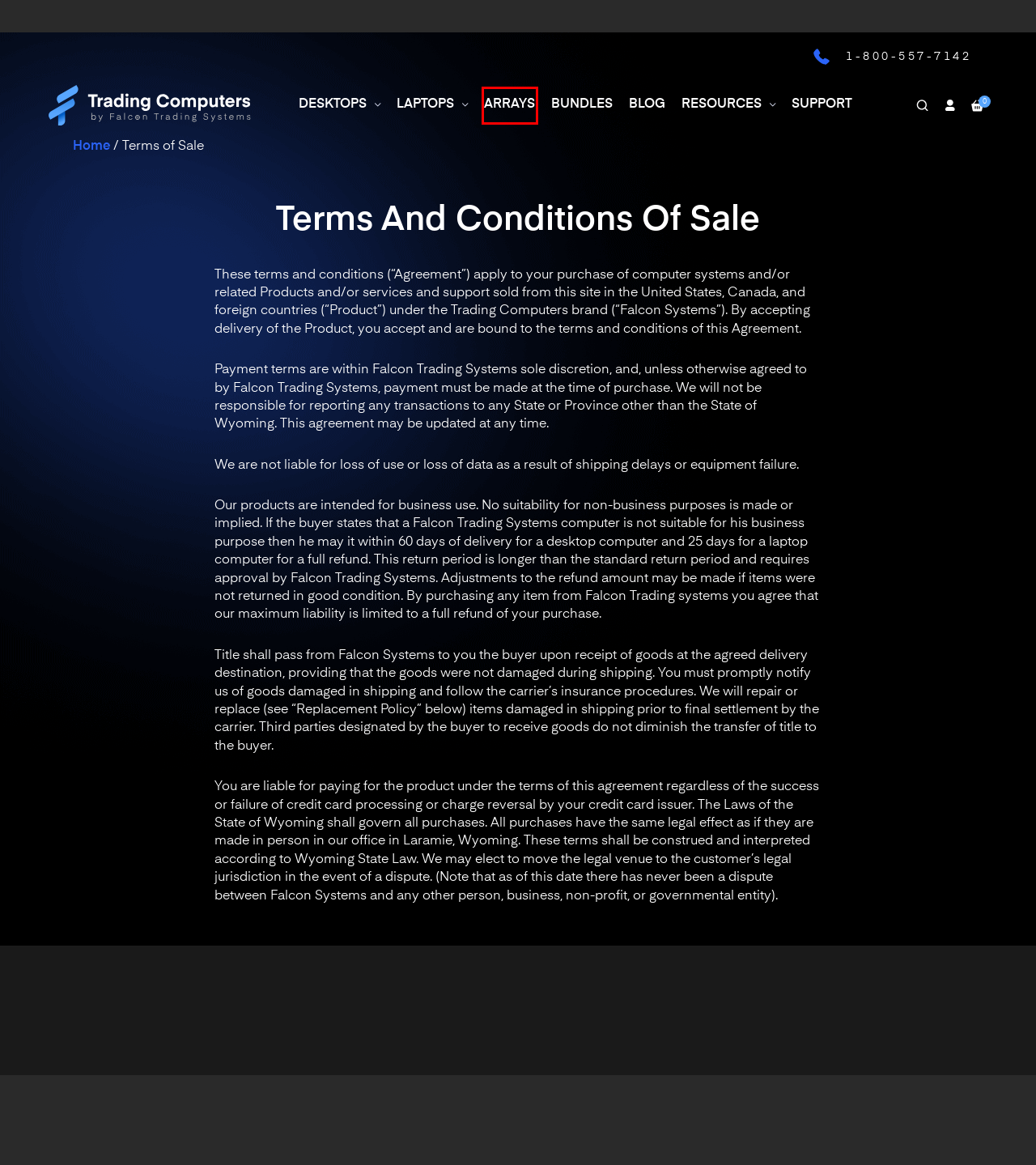With the provided webpage screenshot containing a red bounding box around a UI element, determine which description best matches the new webpage that appears after clicking the selected element. The choices are:
A. Trading Computers Knowledgebase – Trading Computers Support and Helpful Guides
B. Desktop Trading Computers - Shop at Trading Computers
C. Trading Computers - Investing & Trading Computers
D. My Account - Trading Computers
E. Trading Computer Bundles - Trading Workstations | FalconTradingSystems.com
F. Falcon Multi-Monitor Arrays - Shop at Trading Computers
G. Blog - Trading Computers
H. Shop for the Best Trading Laptops | Trading Computers

F